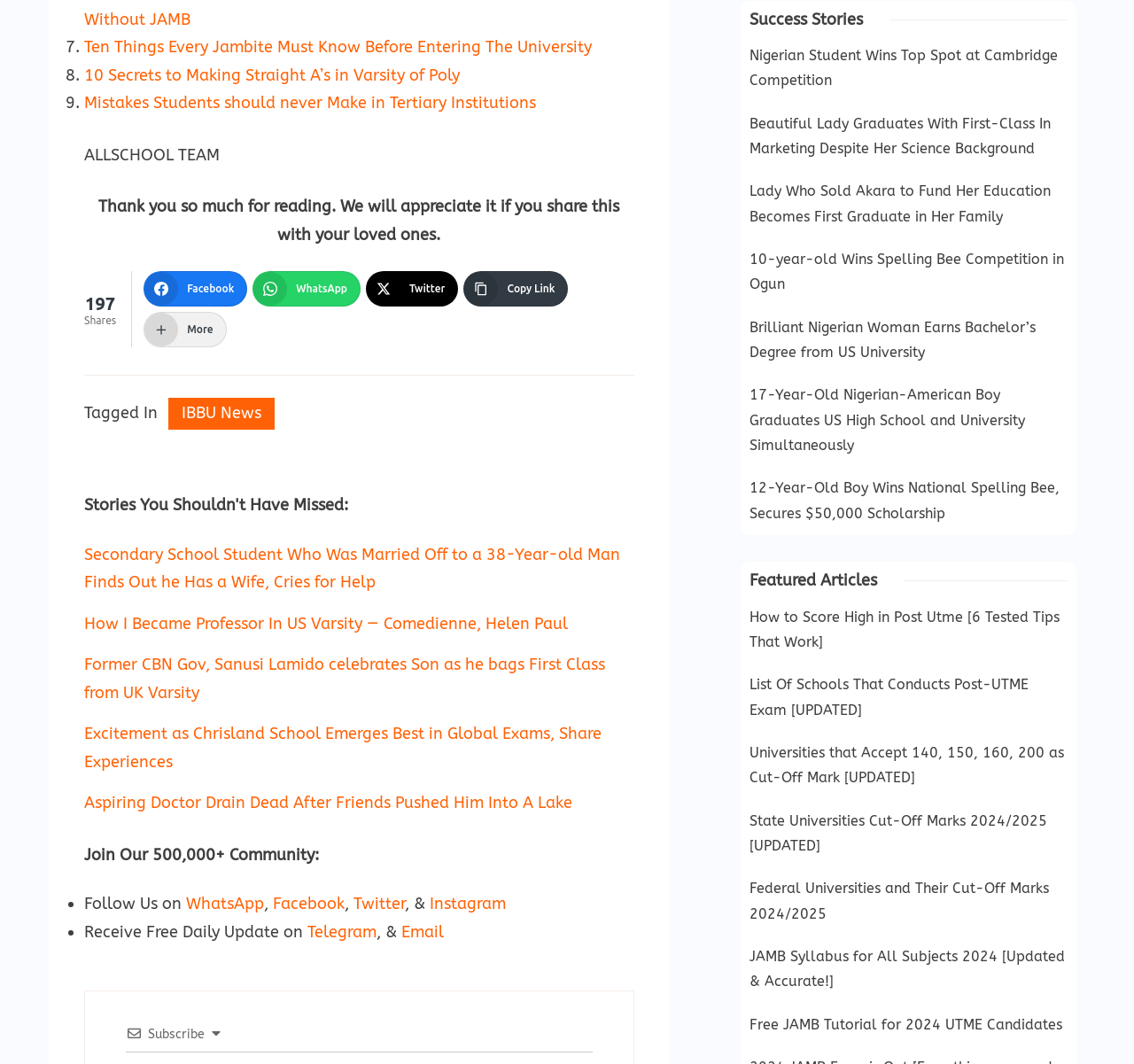What is the purpose of the 'Share' buttons?
Please answer the question with a single word or phrase, referencing the image.

To share content